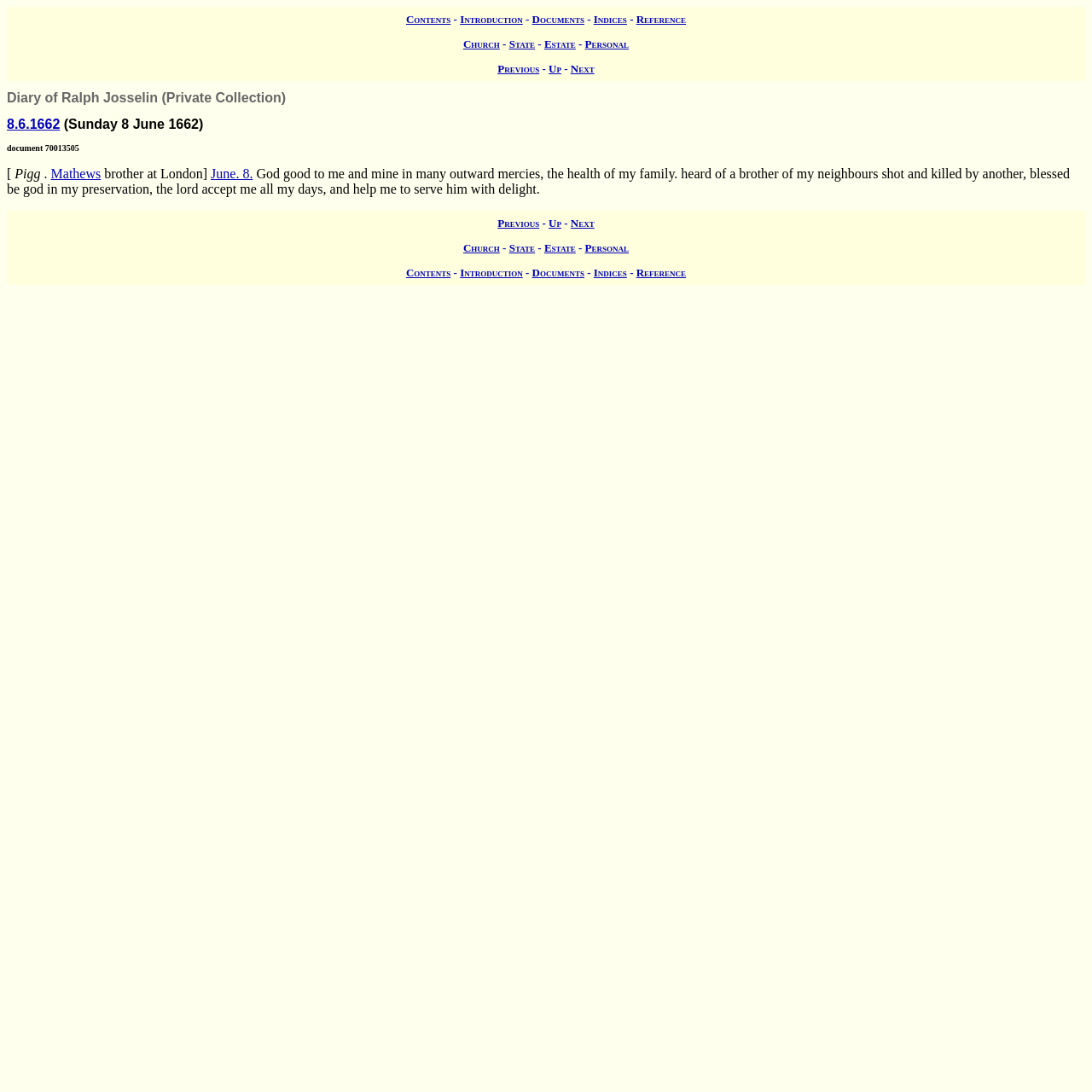Locate the bounding box of the UI element defined by this description: "June. 8.". The coordinates should be given as four float numbers between 0 and 1, formatted as [left, top, right, bottom].

[0.193, 0.153, 0.232, 0.166]